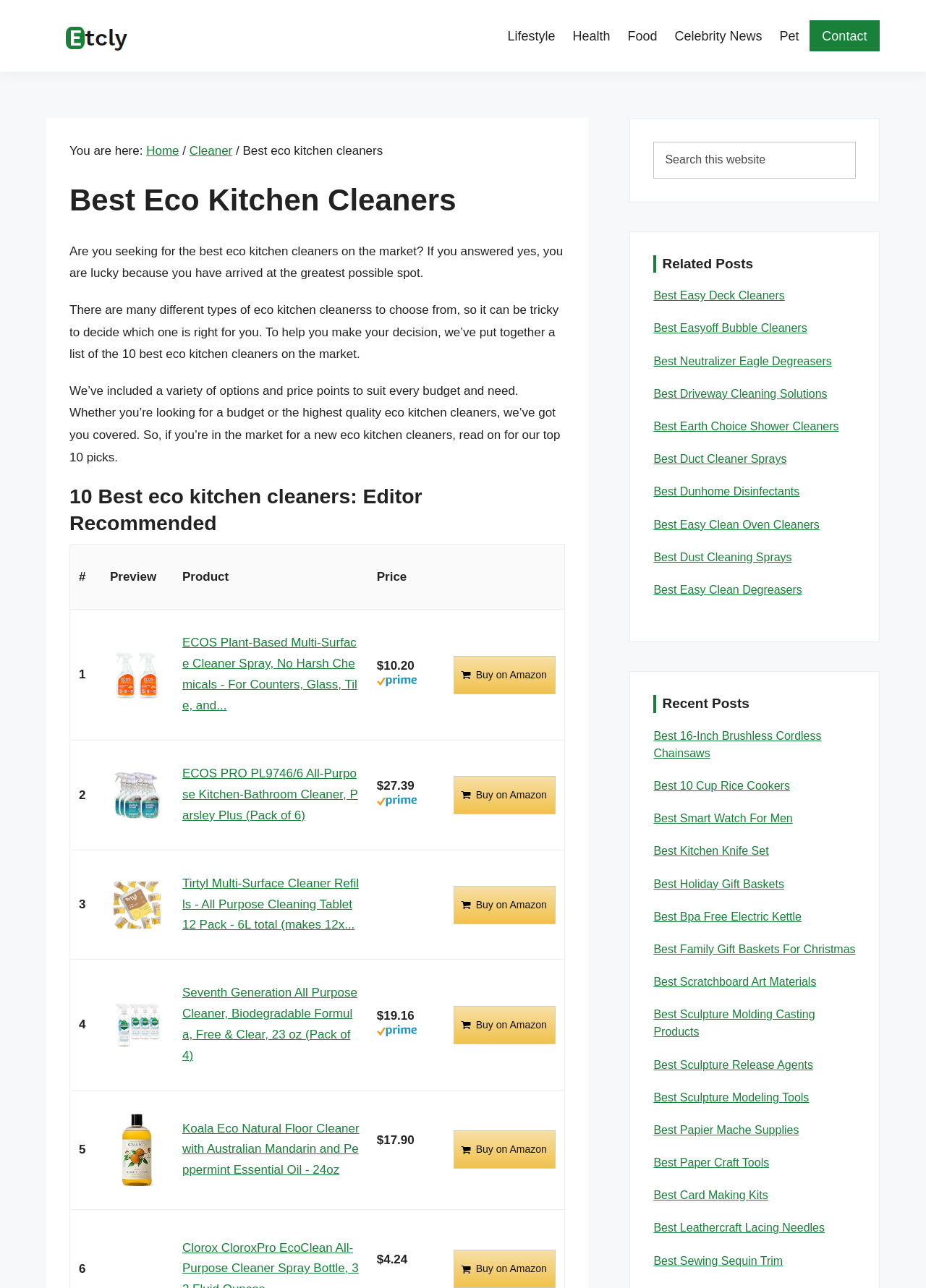Locate the bounding box coordinates of the element that should be clicked to fulfill the instruction: "Click the 'Buy on Amazon' button".

[0.49, 0.509, 0.6, 0.539]